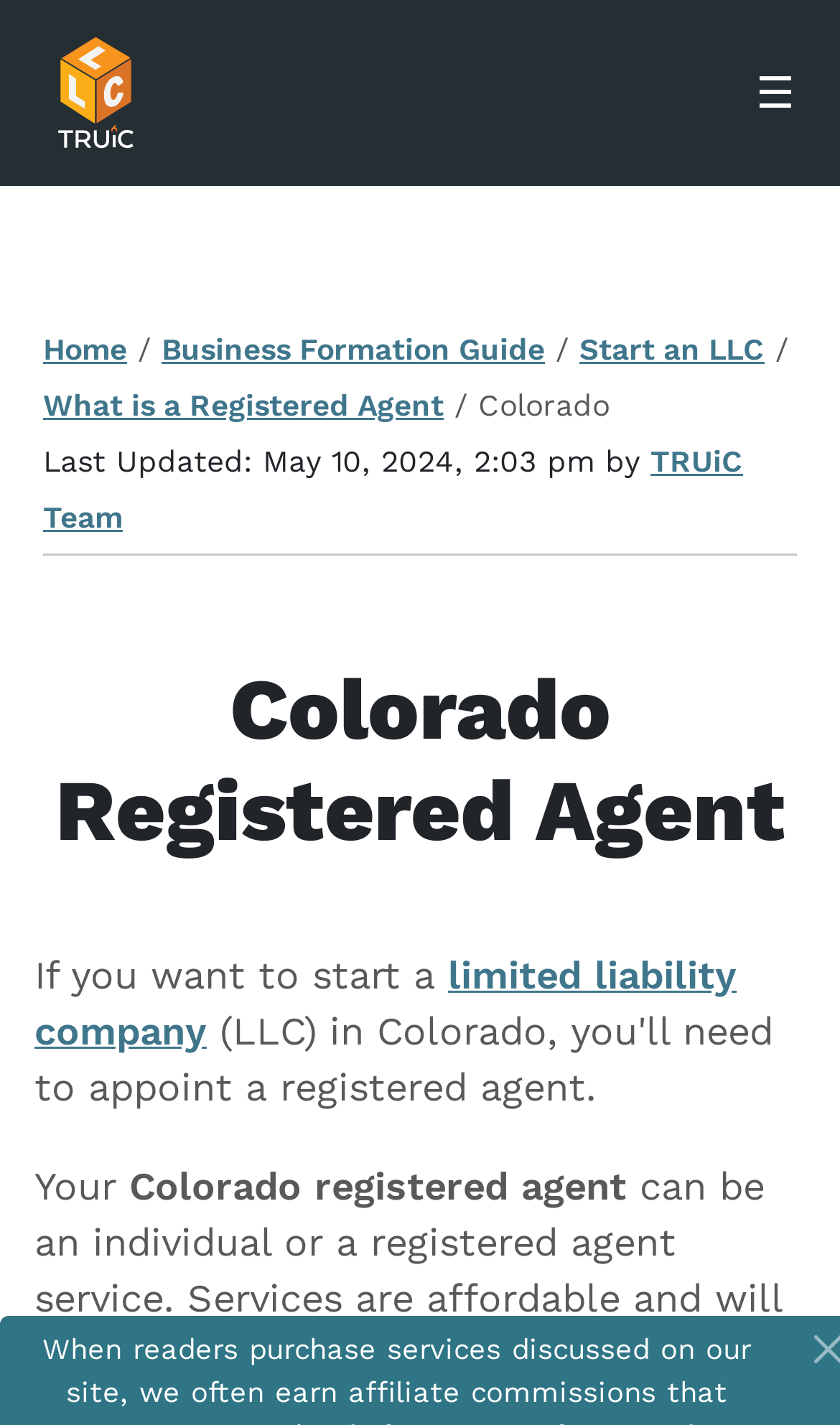How many navigation links are there?
Answer the question with a detailed and thorough explanation.

There are 5 navigation links on the webpage, which are 'Home', 'Business Formation Guide', 'Start an LLC', 'What is a Registered Agent', and 'Colorado'.